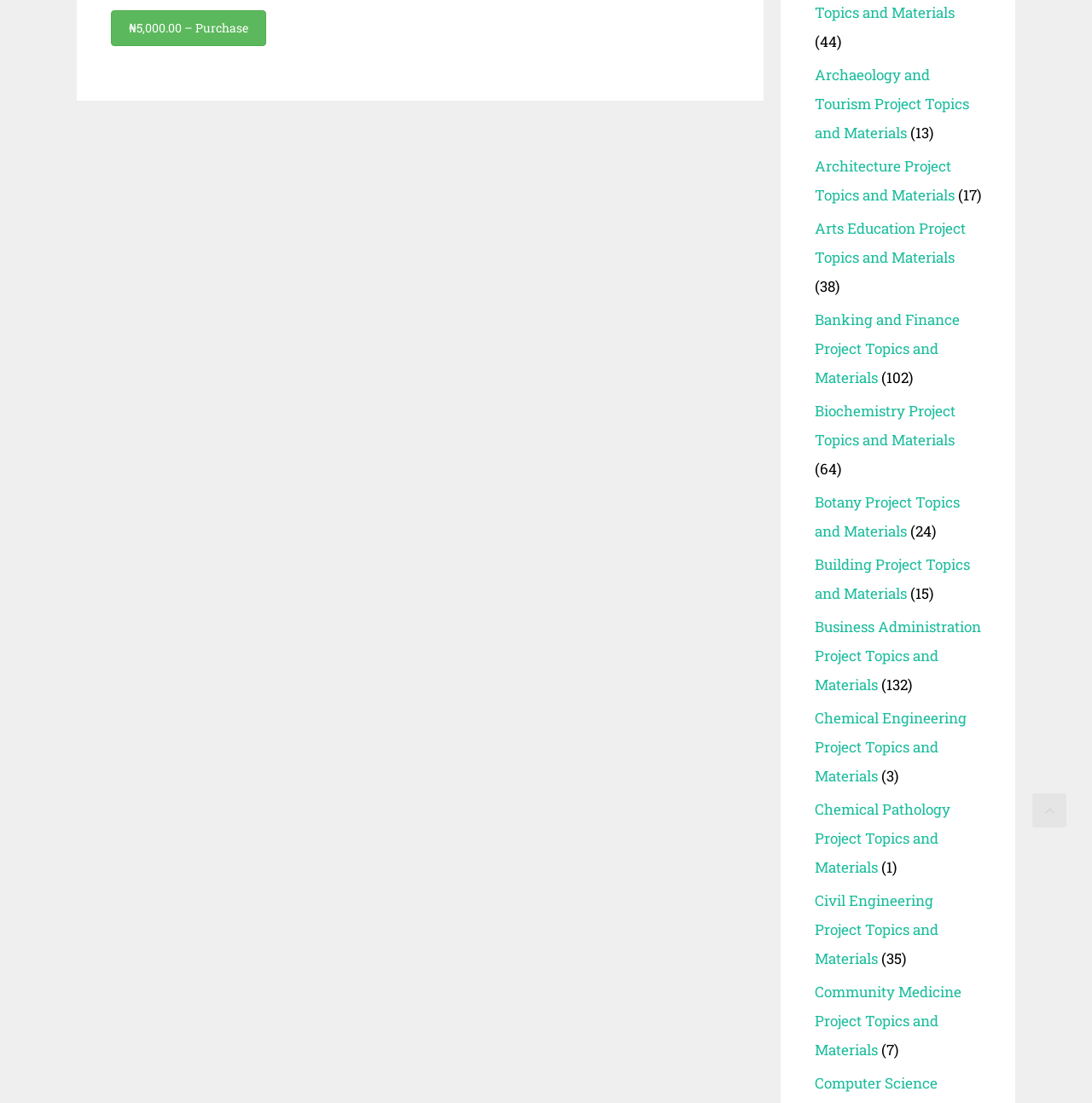Locate the bounding box coordinates of the clickable region to complete the following instruction: "Purchase Loading."

[0.102, 0.009, 0.244, 0.042]